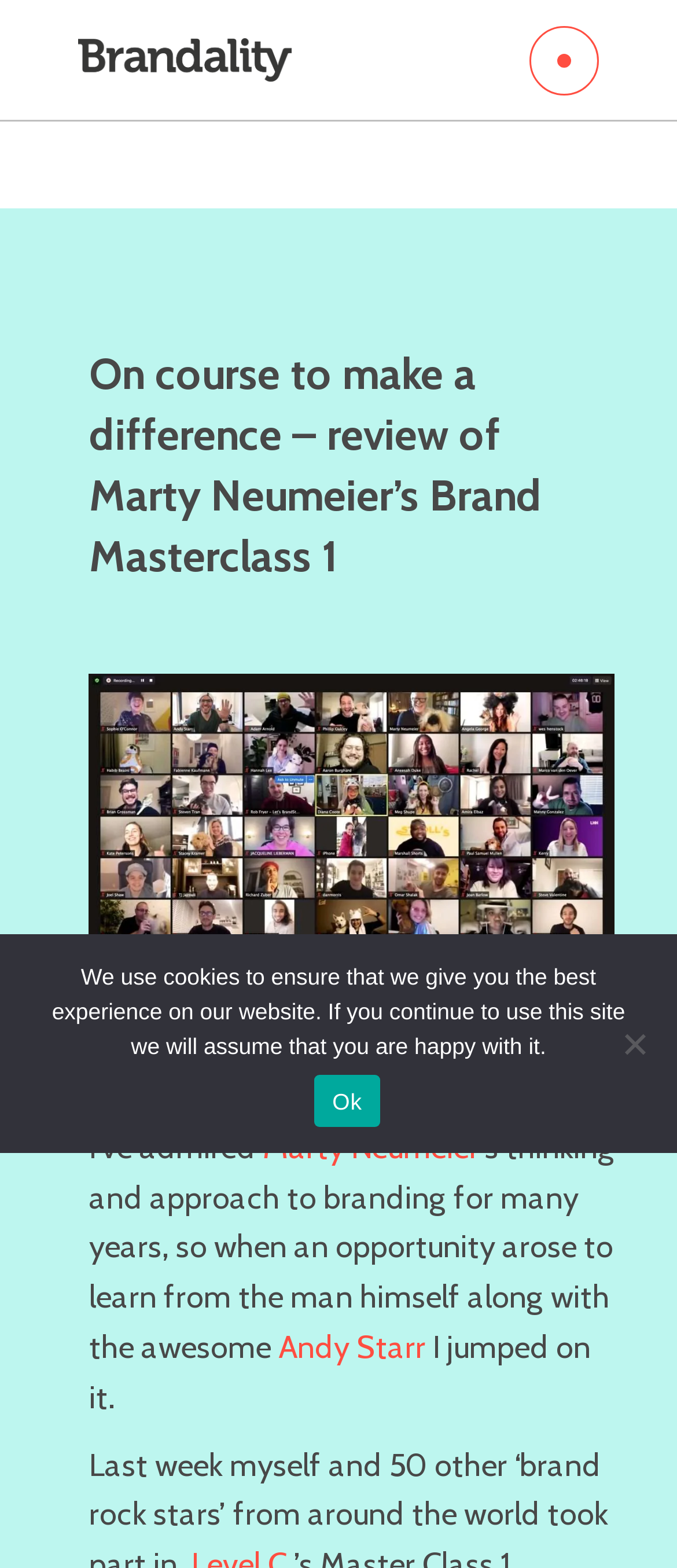What is the topic of the article? Examine the screenshot and reply using just one word or a brief phrase.

Brand Masterclass